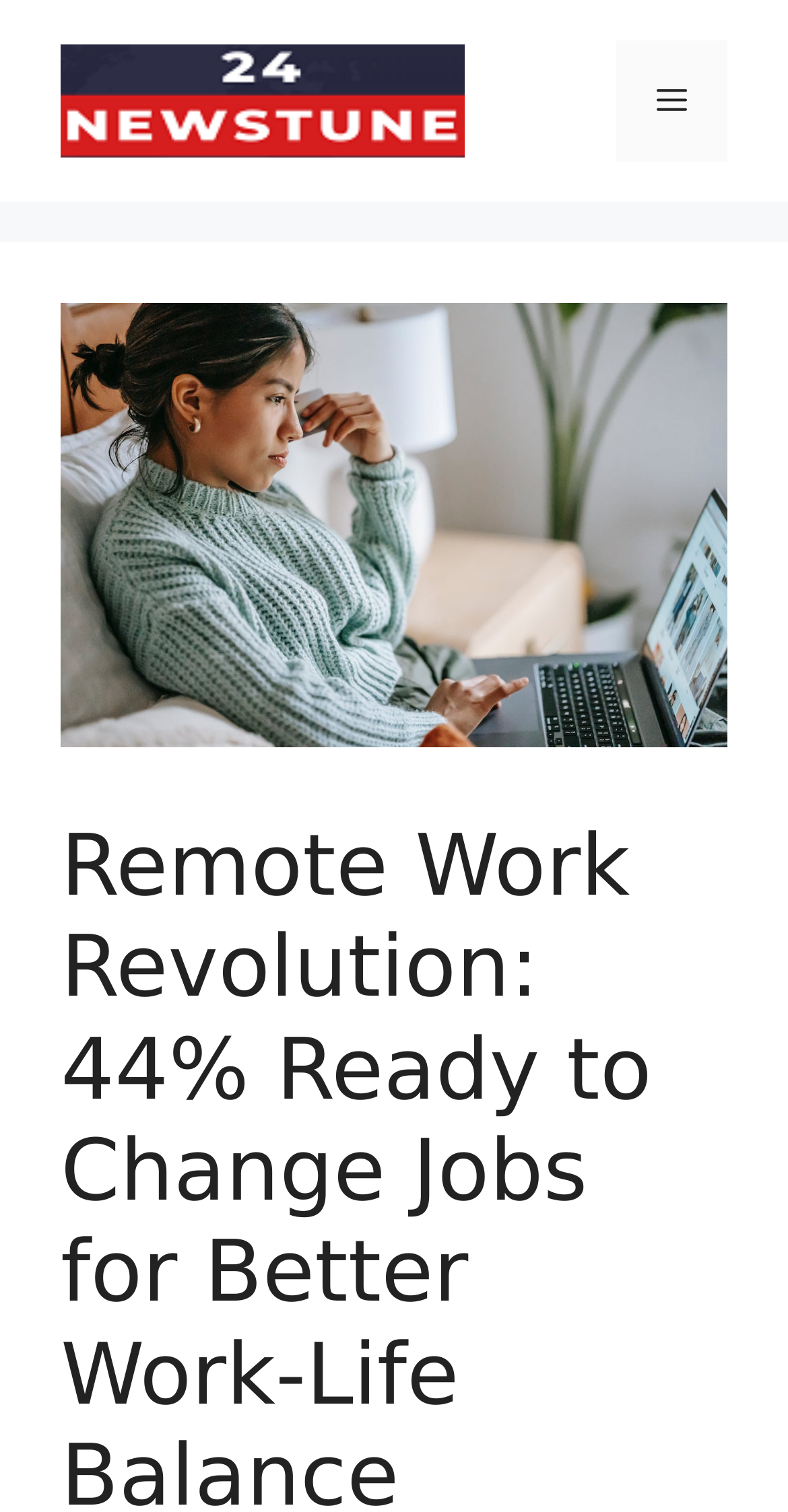Give the bounding box coordinates for the element described by: "Menu".

[0.782, 0.027, 0.923, 0.107]